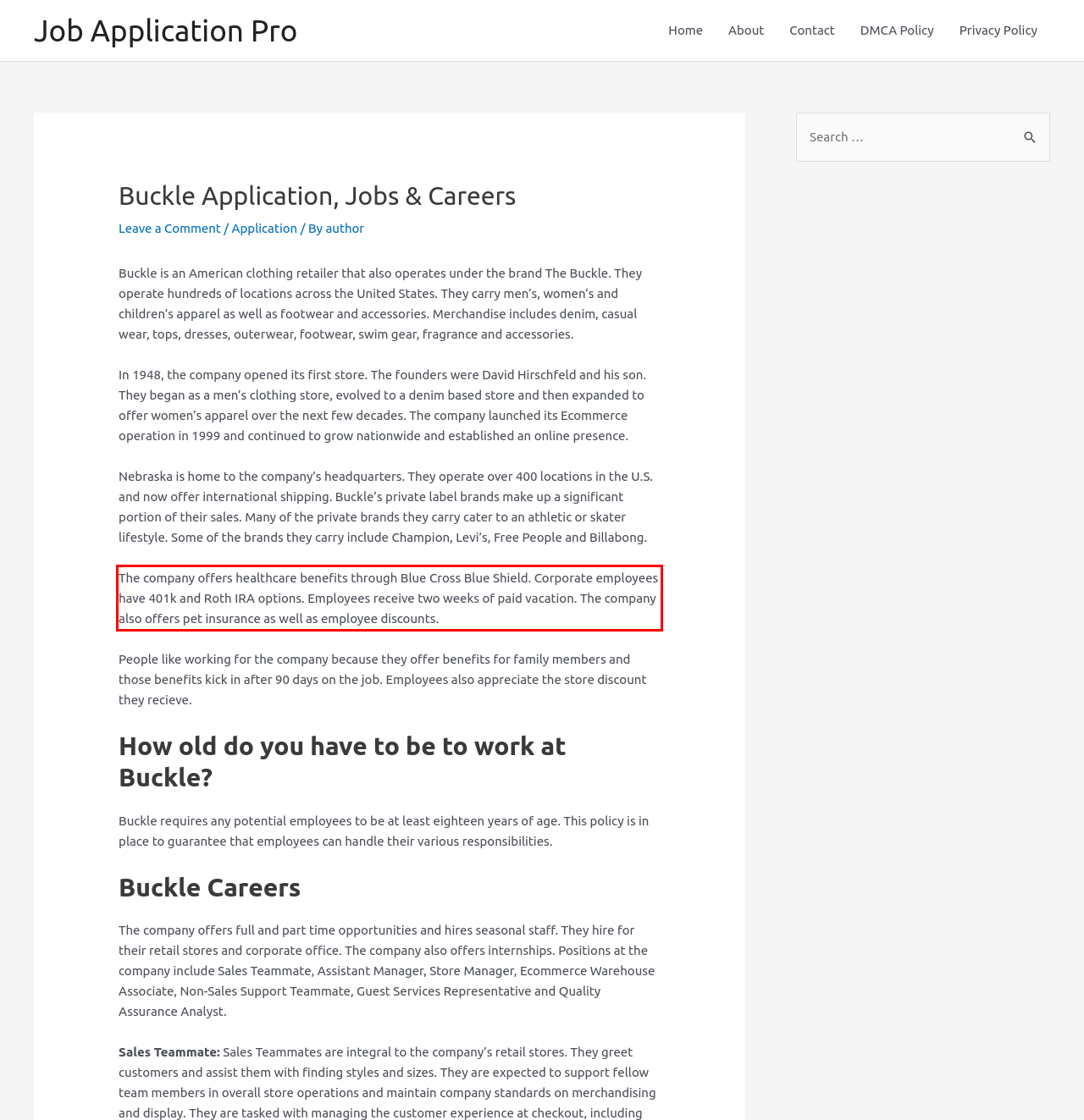You are presented with a screenshot containing a red rectangle. Extract the text found inside this red bounding box.

The company offers healthcare benefits through Blue Cross Blue Shield. Corporate employees have 401k and Roth IRA options. Employees receive two weeks of paid vacation. The company also offers pet insurance as well as employee discounts.